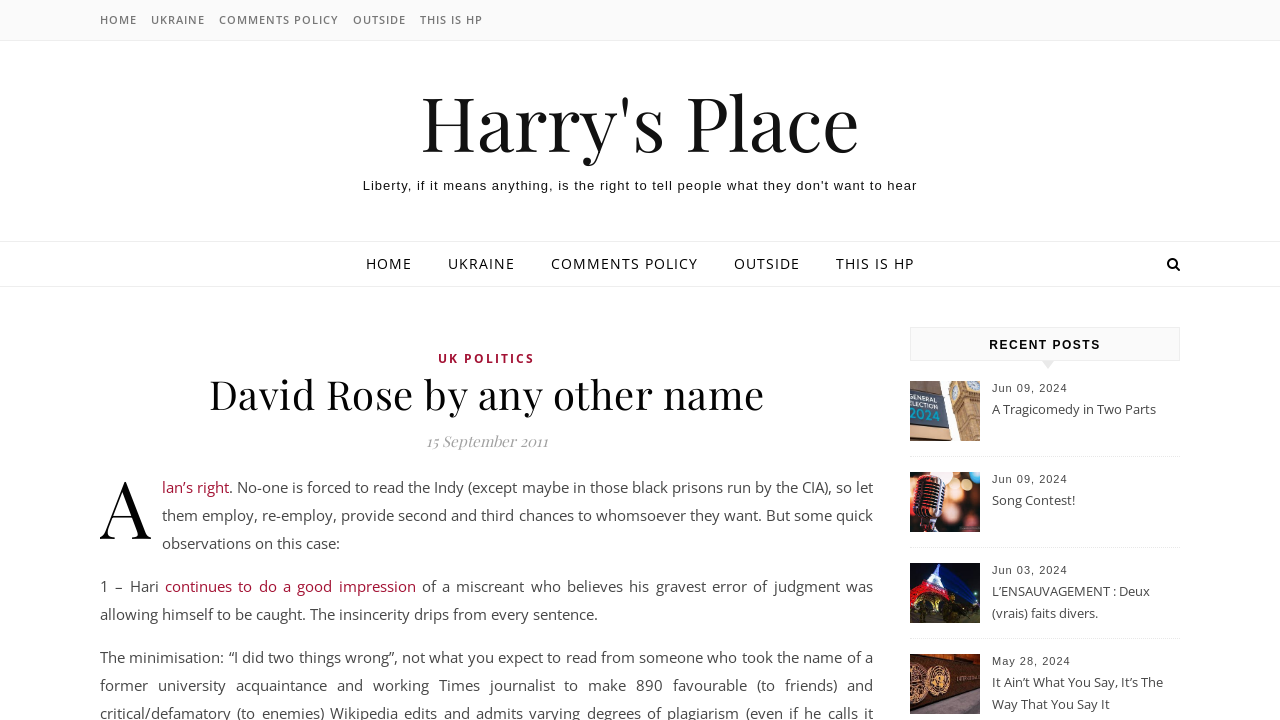Please locate the clickable area by providing the bounding box coordinates to follow this instruction: "go to home page".

[0.078, 0.0, 0.111, 0.056]